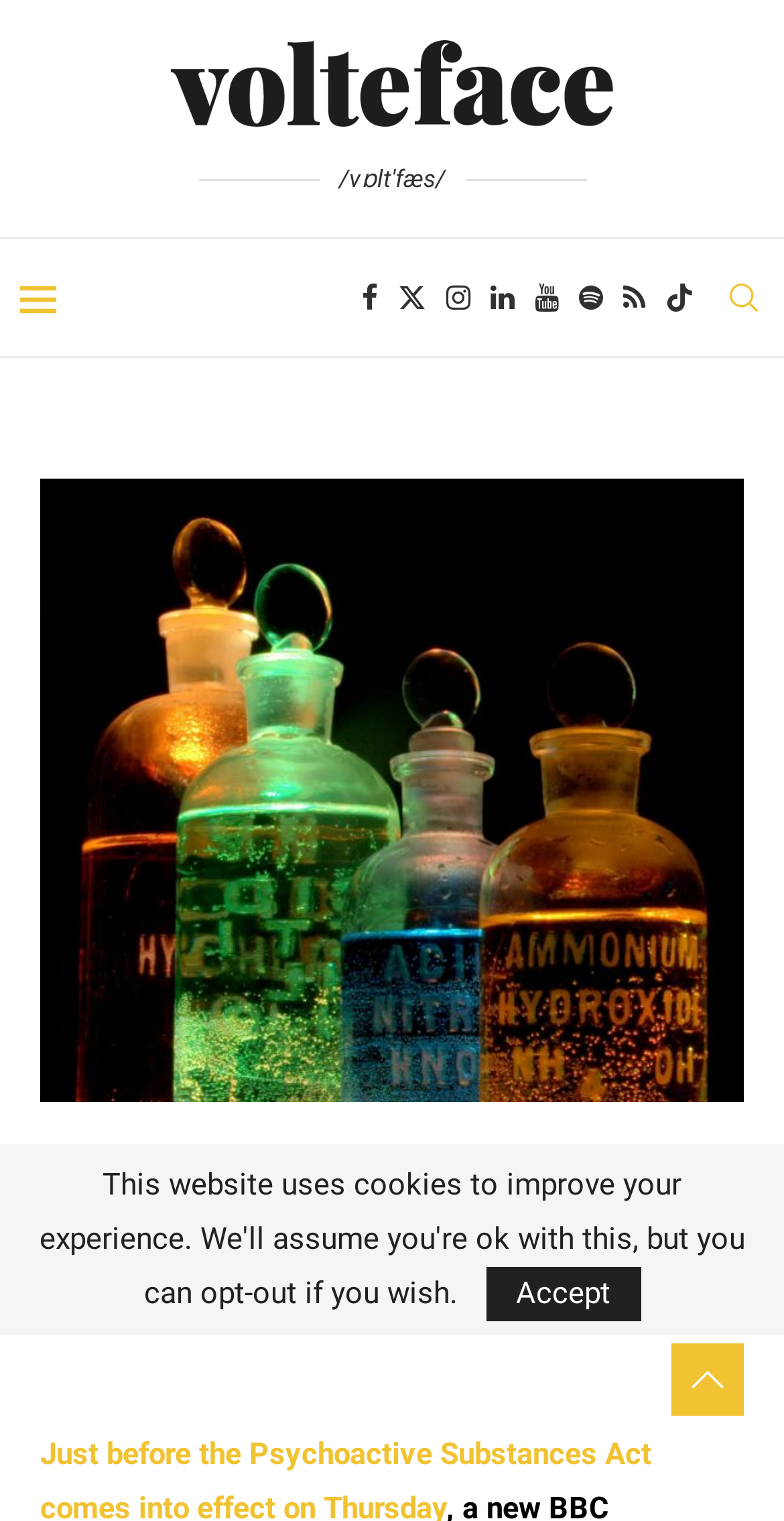Please answer the following question using a single word or phrase: 
What is the title of the article?

A NEW LOW FOR LEGAL HIGHS